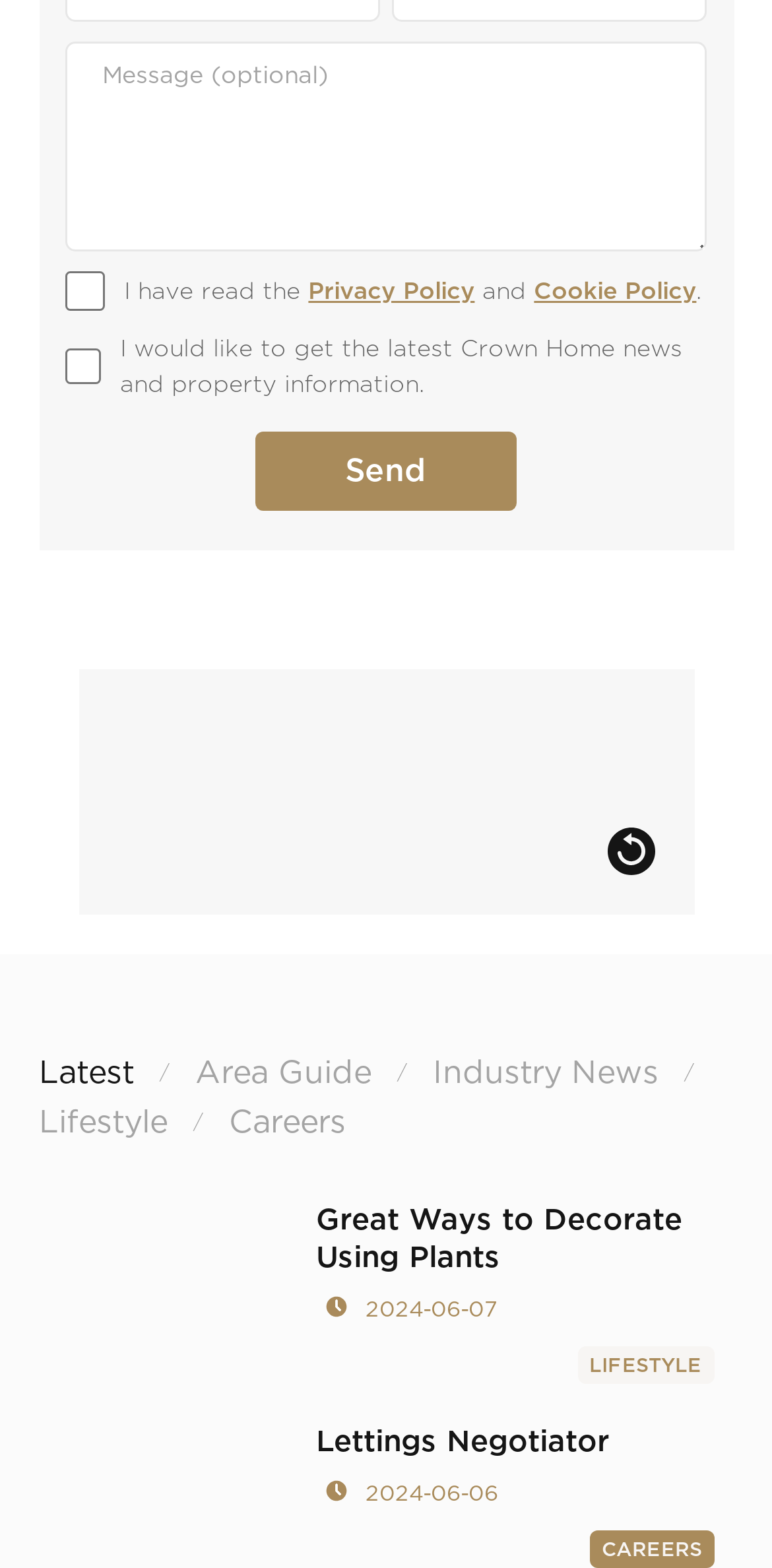What type of information can be found in the 'Area Guide' section?
Answer with a single word or phrase, using the screenshot for reference.

Local information